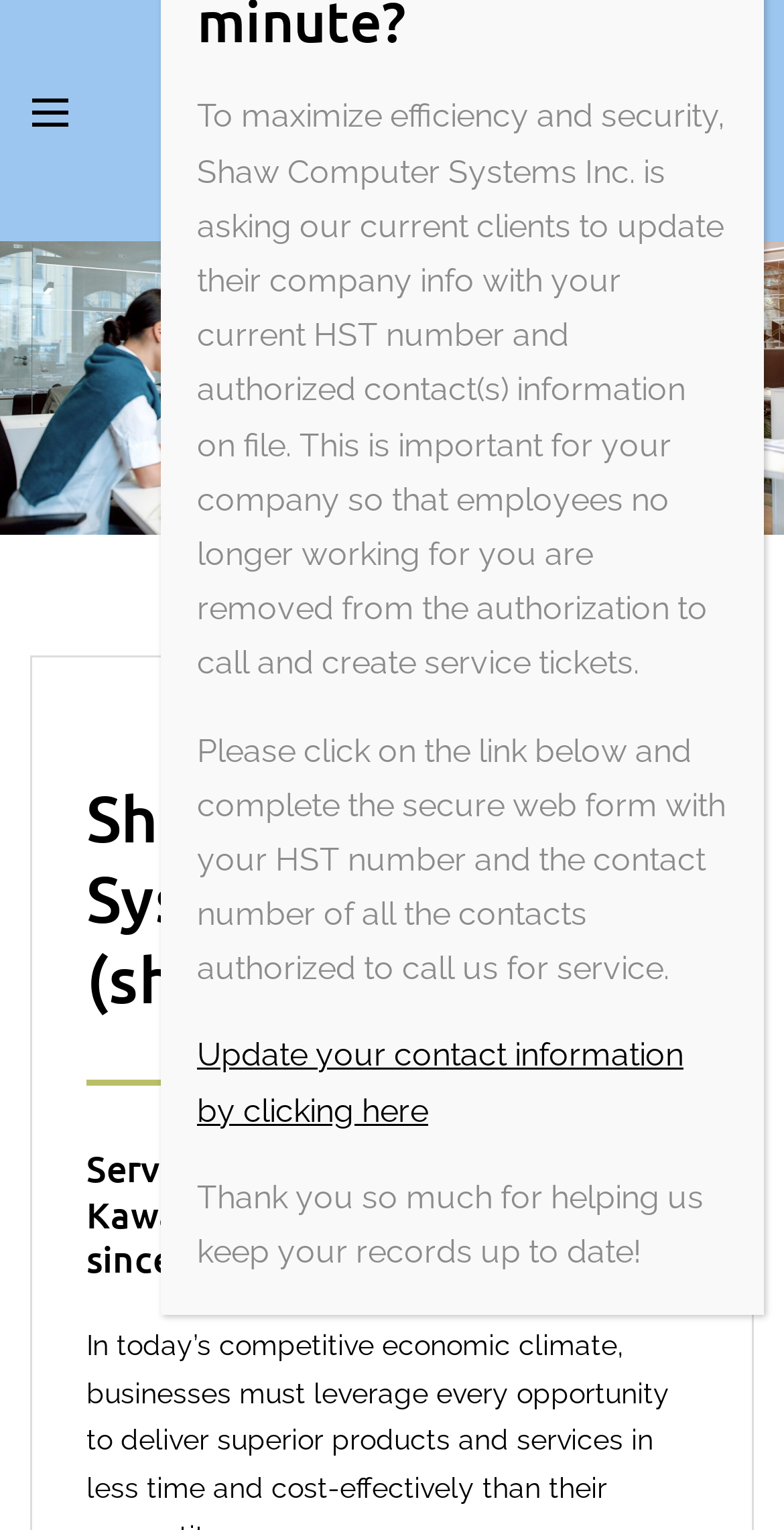Please examine the image and answer the question with a detailed explanation:
What is the year the company was established?

The year the company was established can be found in the subheading element, which is 'Serving Peterborough, the Kawarthas and the Durham Region since 1983'. This element is a child of the figure element, which is a child of the root element.